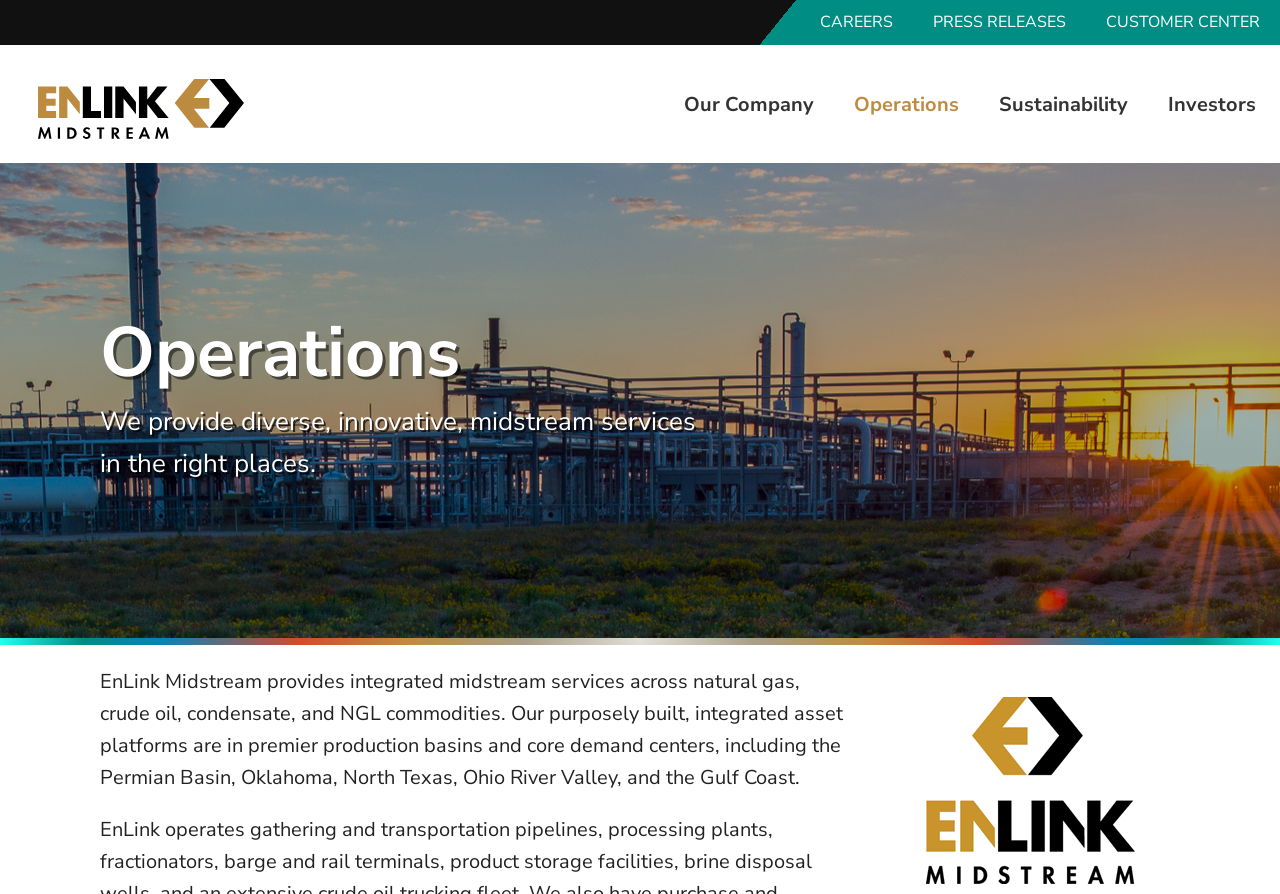Please identify the coordinates of the bounding box for the clickable region that will accomplish this instruction: "go to careers page".

[0.625, 0.0, 0.713, 0.05]